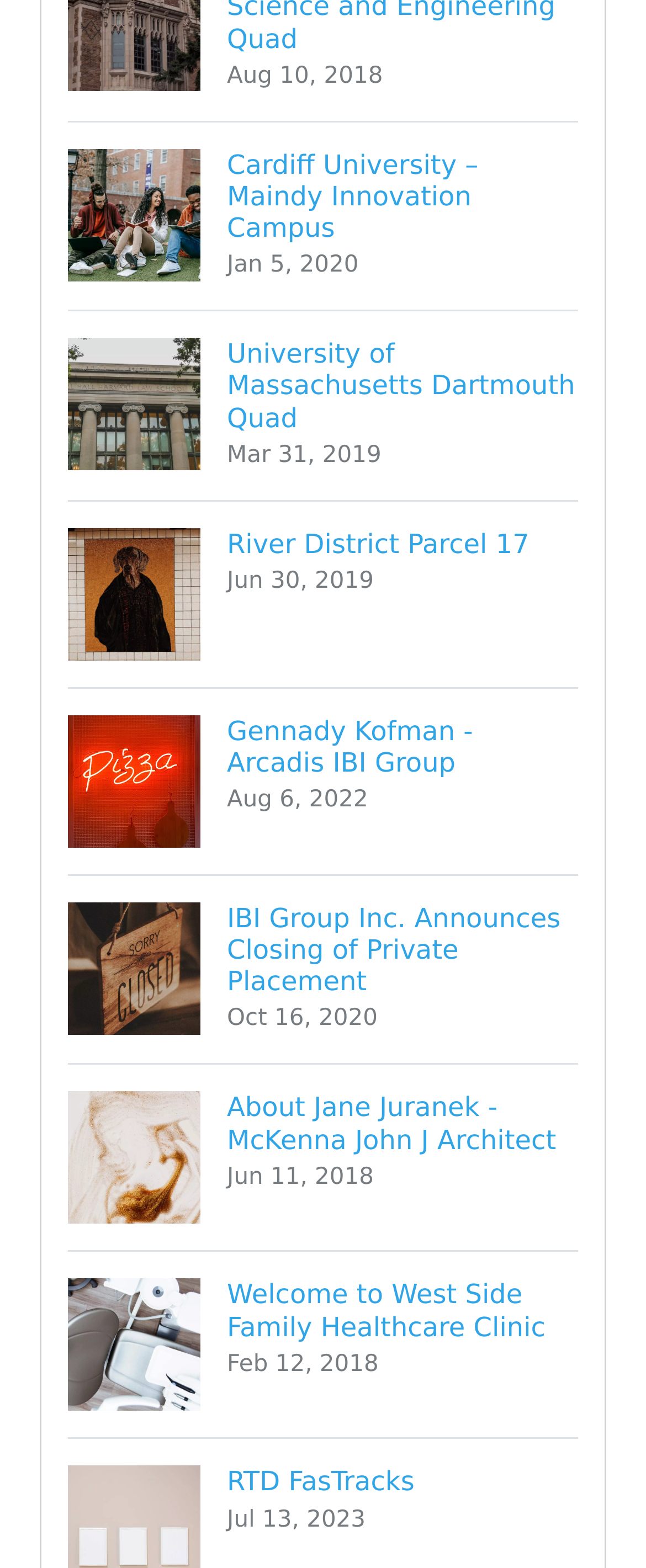Provide a brief response in the form of a single word or phrase:
What is the name of the company mentioned in the fifth link?

IBI Group Inc.